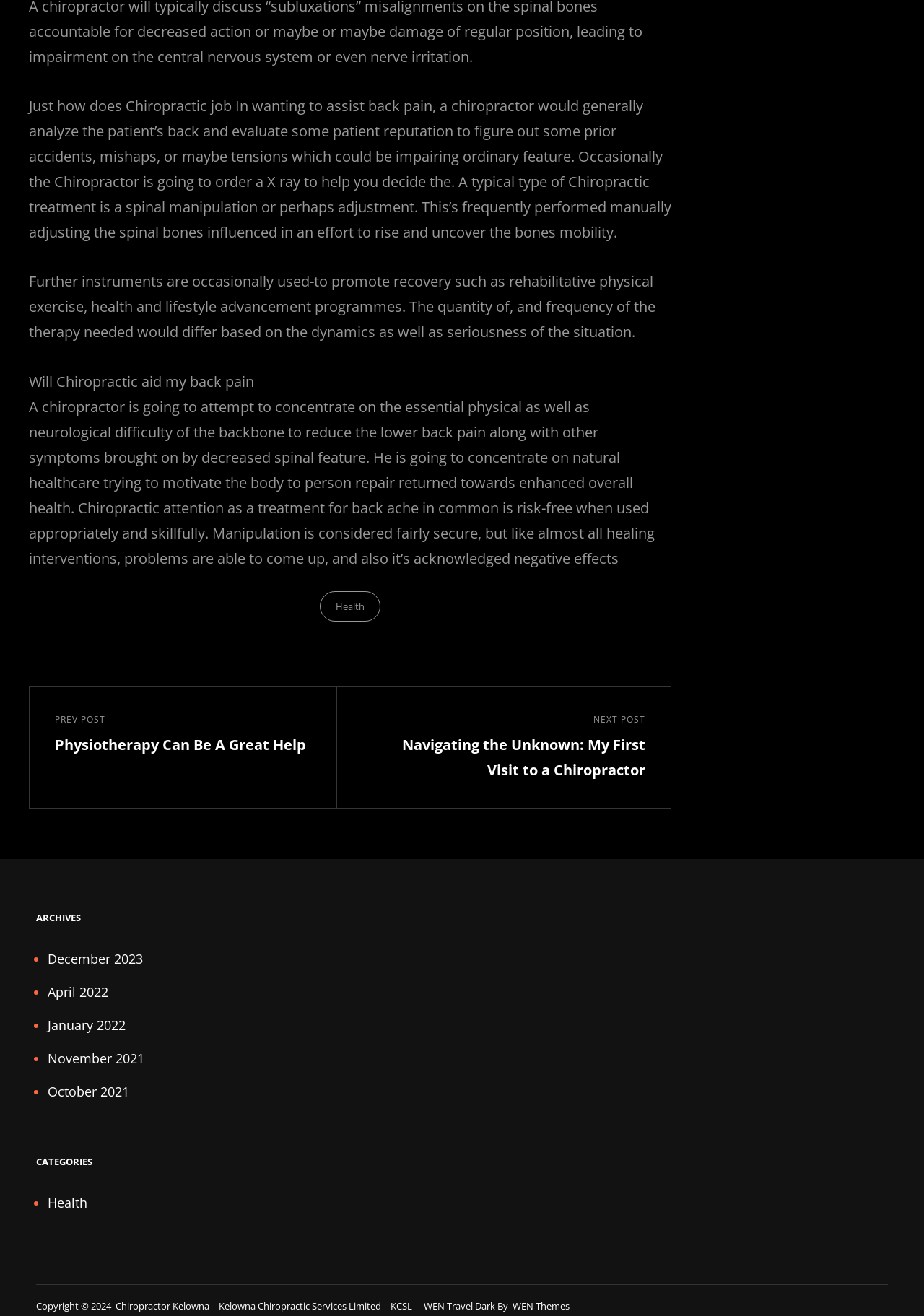Identify the bounding box coordinates of the specific part of the webpage to click to complete this instruction: "Click on the 'Next Post Navigating the Unknown: My First Visit to a Chiropractor' link".

[0.42, 0.541, 0.698, 0.594]